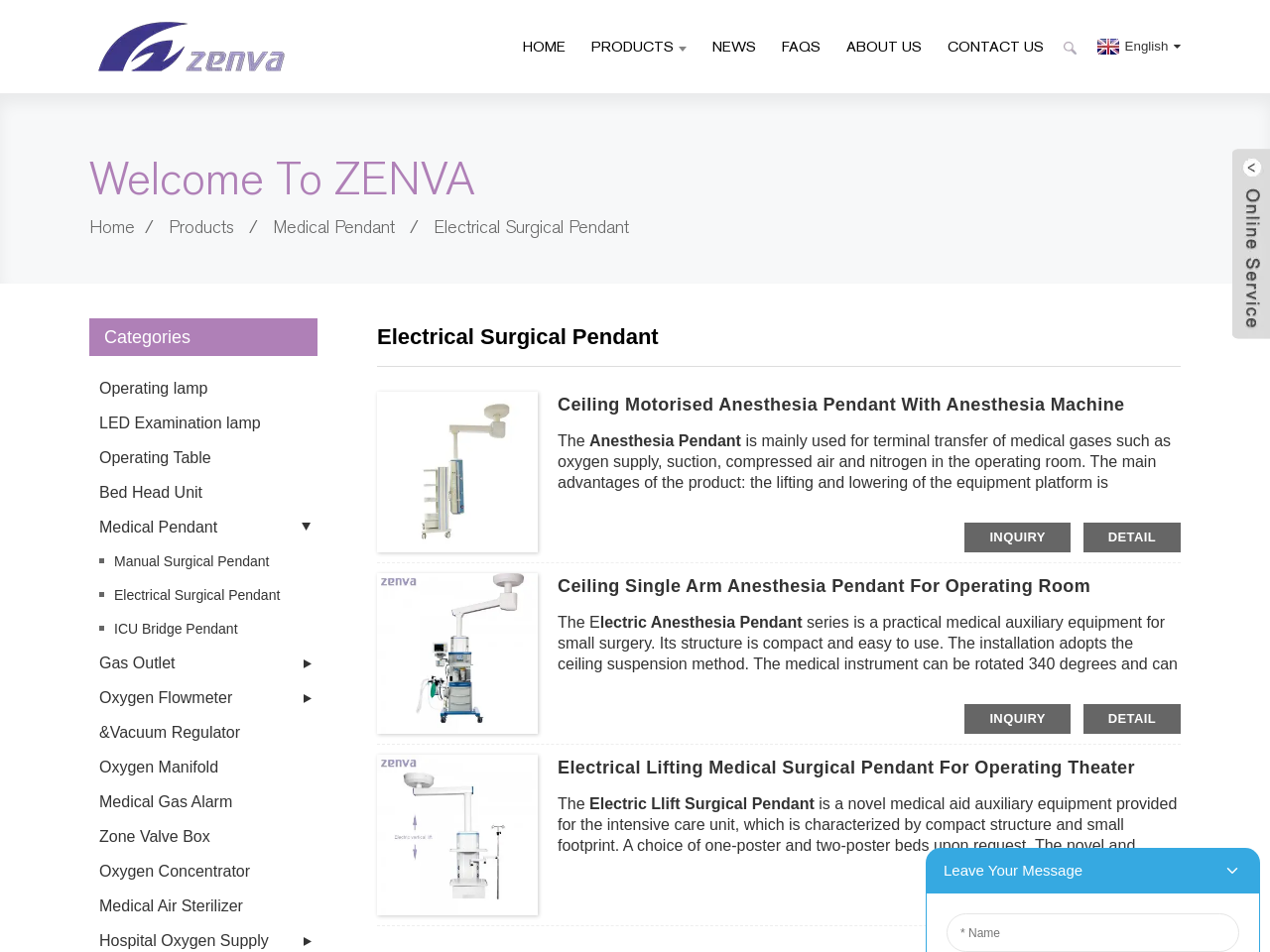Indicate the bounding box coordinates of the element that needs to be clicked to satisfy the following instruction: "Go to the ABOUT US page". The coordinates should be four float numbers between 0 and 1, i.e., [left, top, right, bottom].

[0.658, 0.012, 0.734, 0.085]